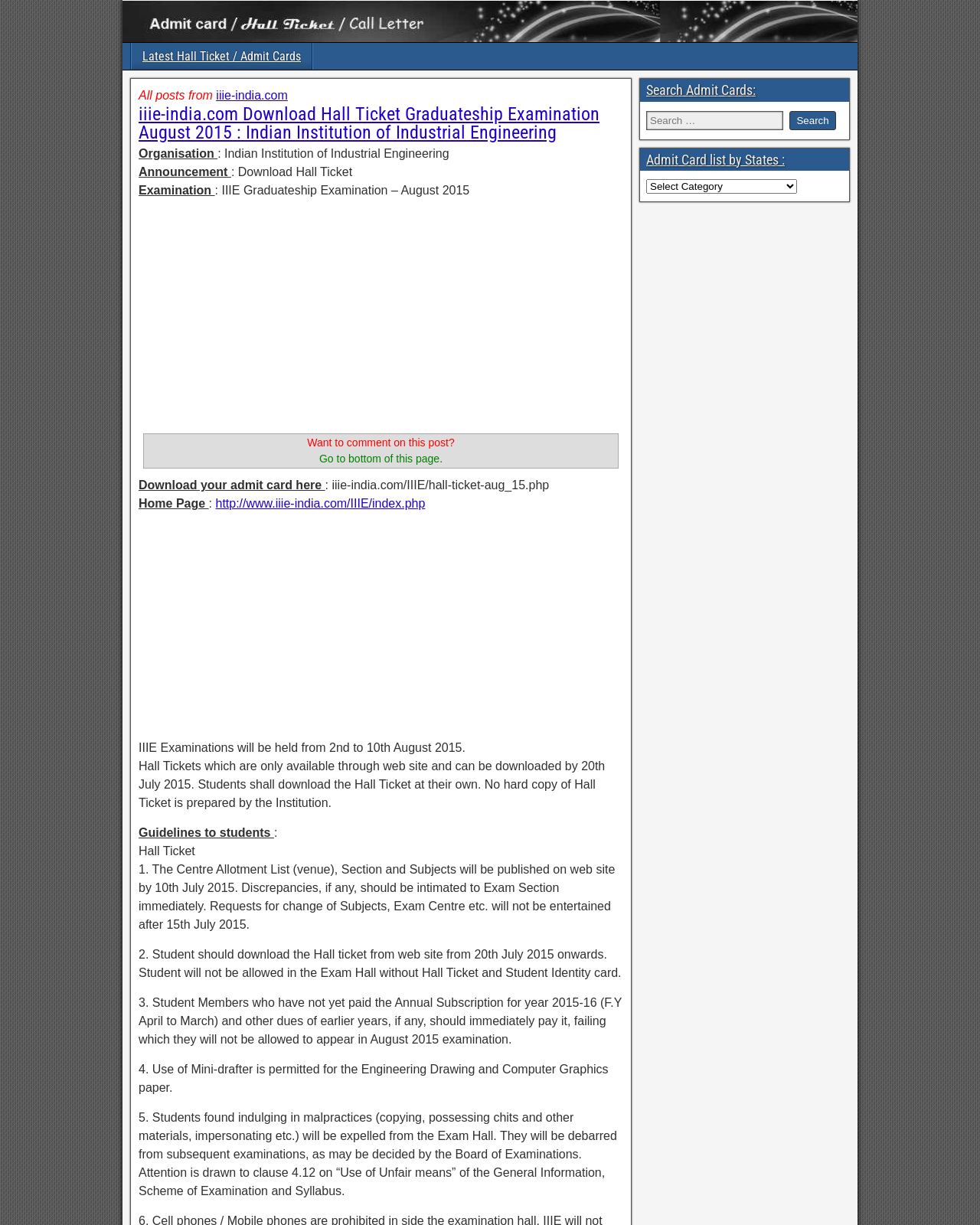Determine the bounding box coordinates of the clickable area required to perform the following instruction: "Click on the 'Latest Hall Ticket / Admit Cards' link". The coordinates should be represented as four float numbers between 0 and 1: [left, top, right, bottom].

[0.134, 0.035, 0.318, 0.057]